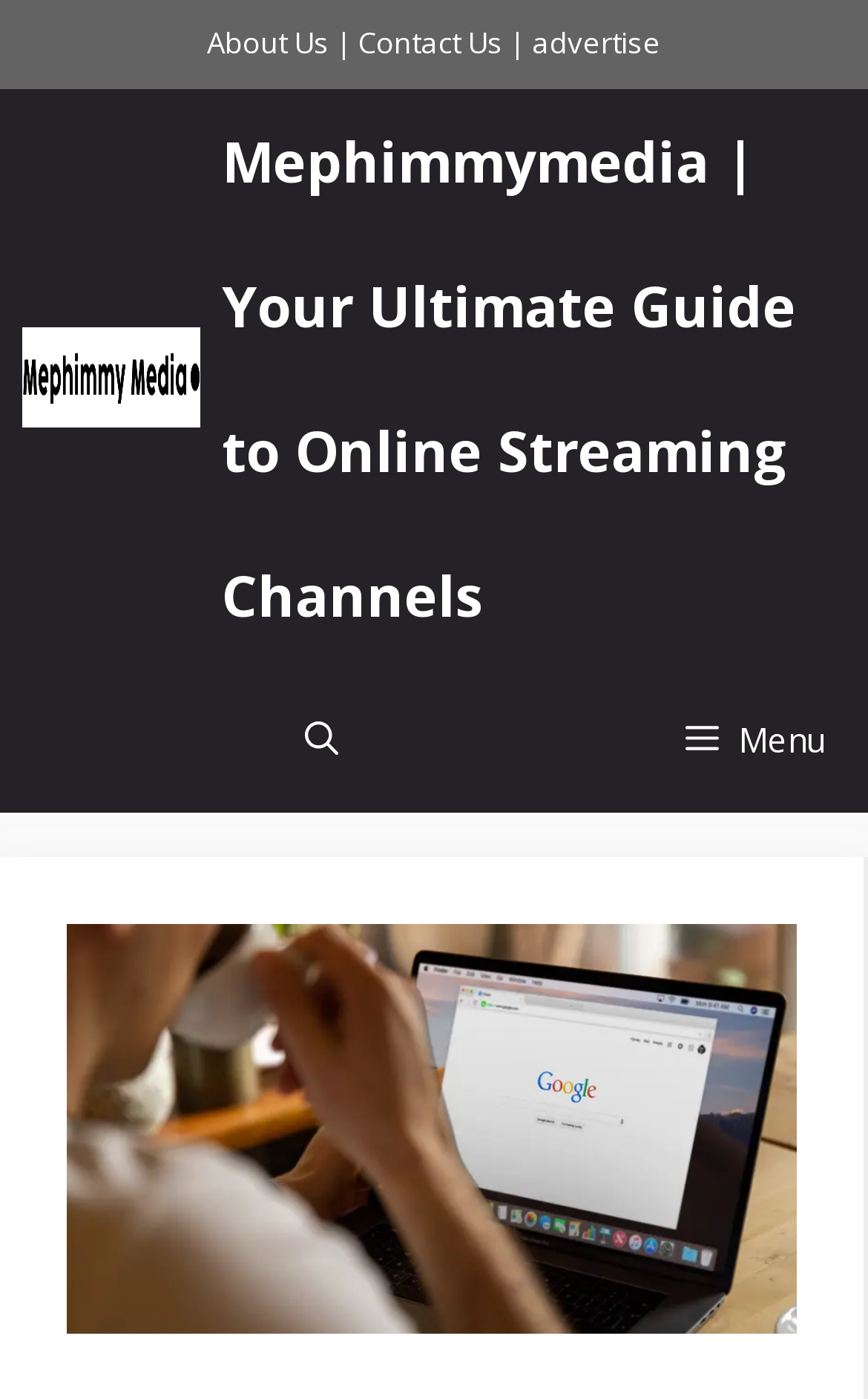Identify the bounding box for the element characterized by the following description: "aria-label="Open search"".

[0.299, 0.477, 0.44, 0.58]